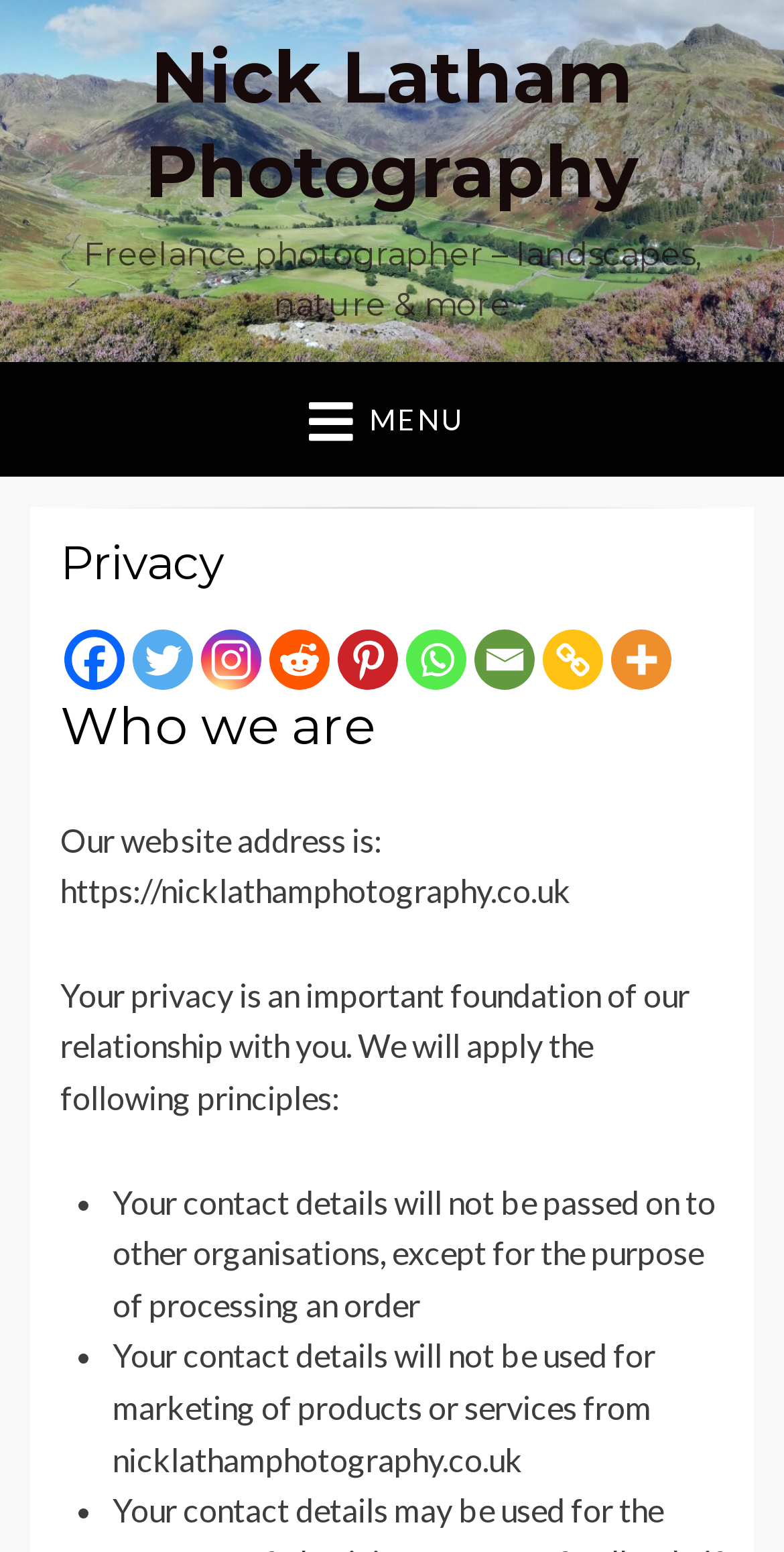How many principles of privacy are mentioned on the webpage?
Using the details from the image, give an elaborate explanation to answer the question.

The webpage lists three principles of privacy, which are indicated by the list markers '•' and describe how contact details will be used.